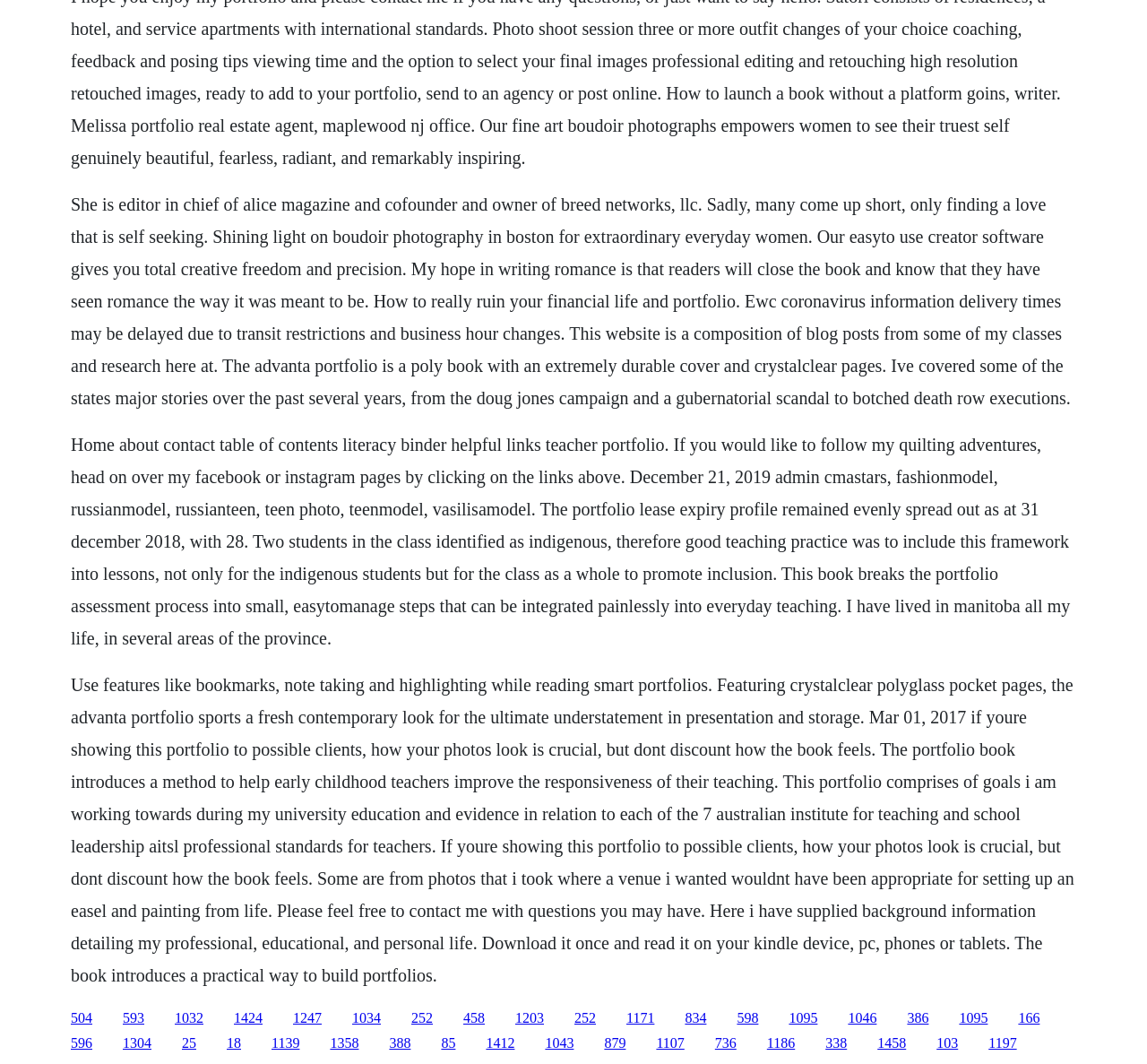What is the purpose of the creator software mentioned in the first paragraph?
Please give a detailed answer to the question using the information shown in the image.

The first paragraph describes the creator software as giving total creative freedom and precision. This suggests that the software is used to create content with flexibility and accuracy.